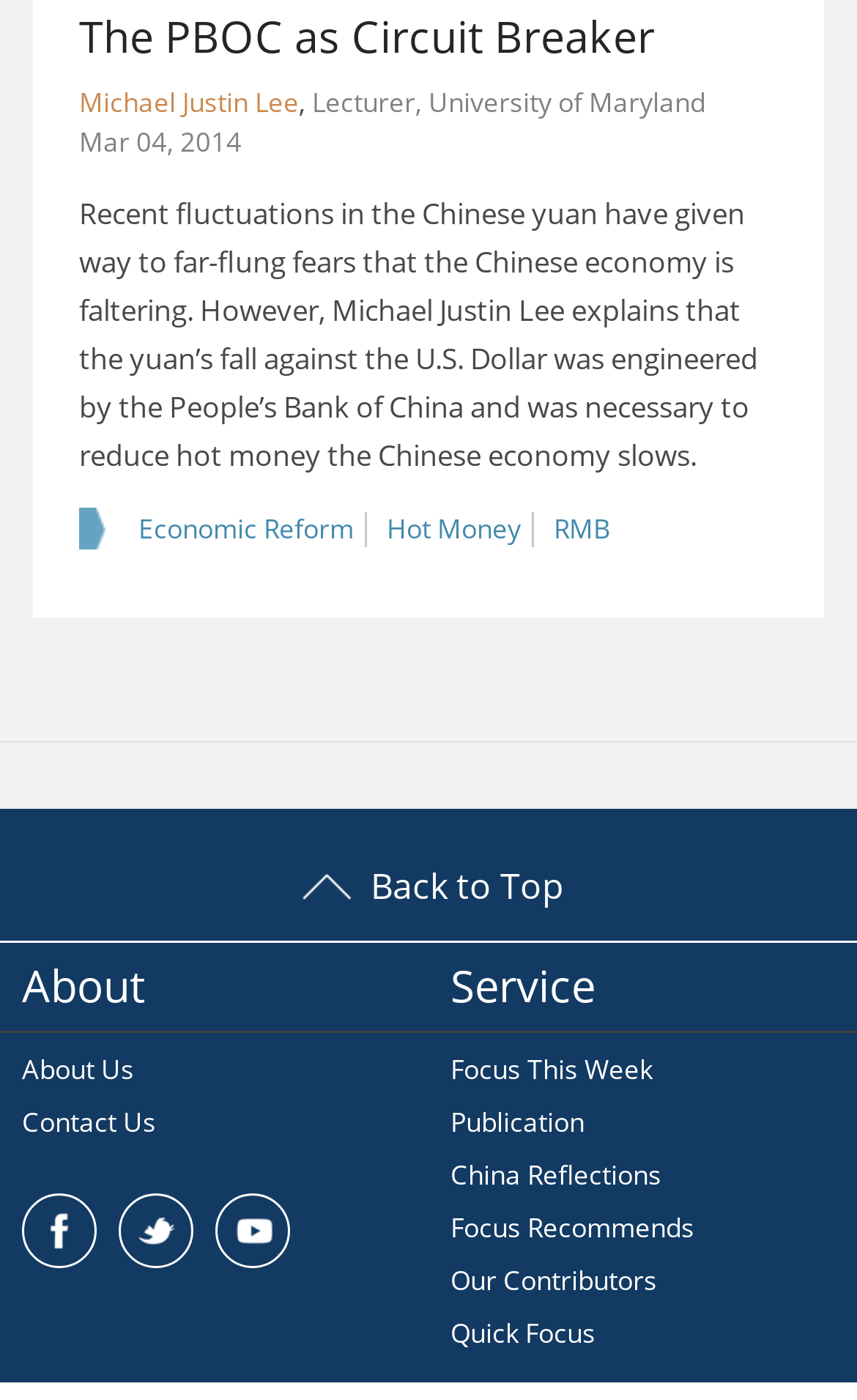What is the category of the article 'Focus This Week'?
Please give a detailed and elaborate answer to the question based on the image.

The article 'Focus This Week' is categorized under 'Service' as it is listed under the 'Service' section at the bottom of the webpage, along with other links such as 'Publication' and 'China Reflections'.